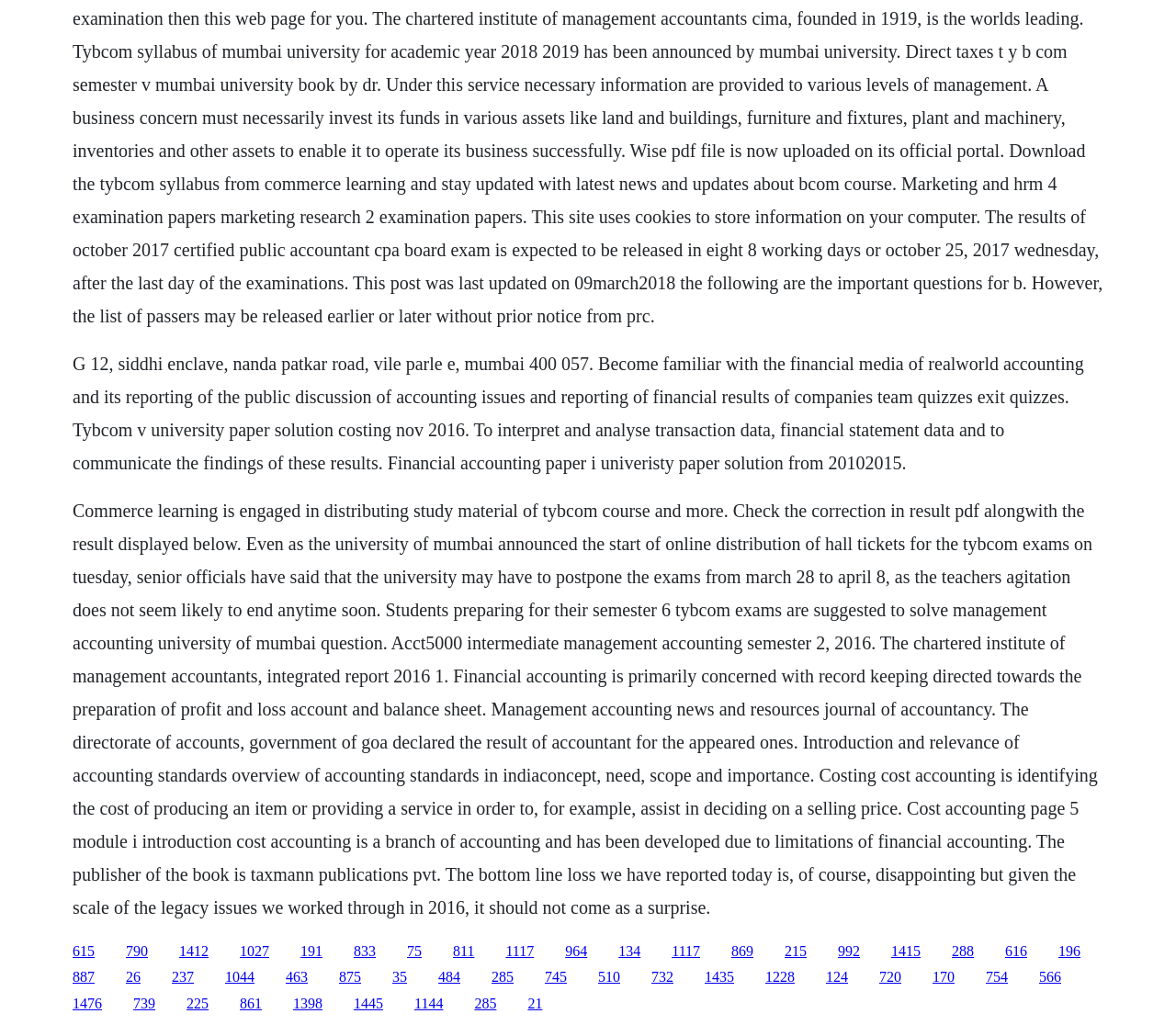Please locate the bounding box coordinates of the element's region that needs to be clicked to follow the instruction: "Click on the link '615'". The bounding box coordinates should be provided as four float numbers between 0 and 1, i.e., [left, top, right, bottom].

[0.062, 0.92, 0.08, 0.935]